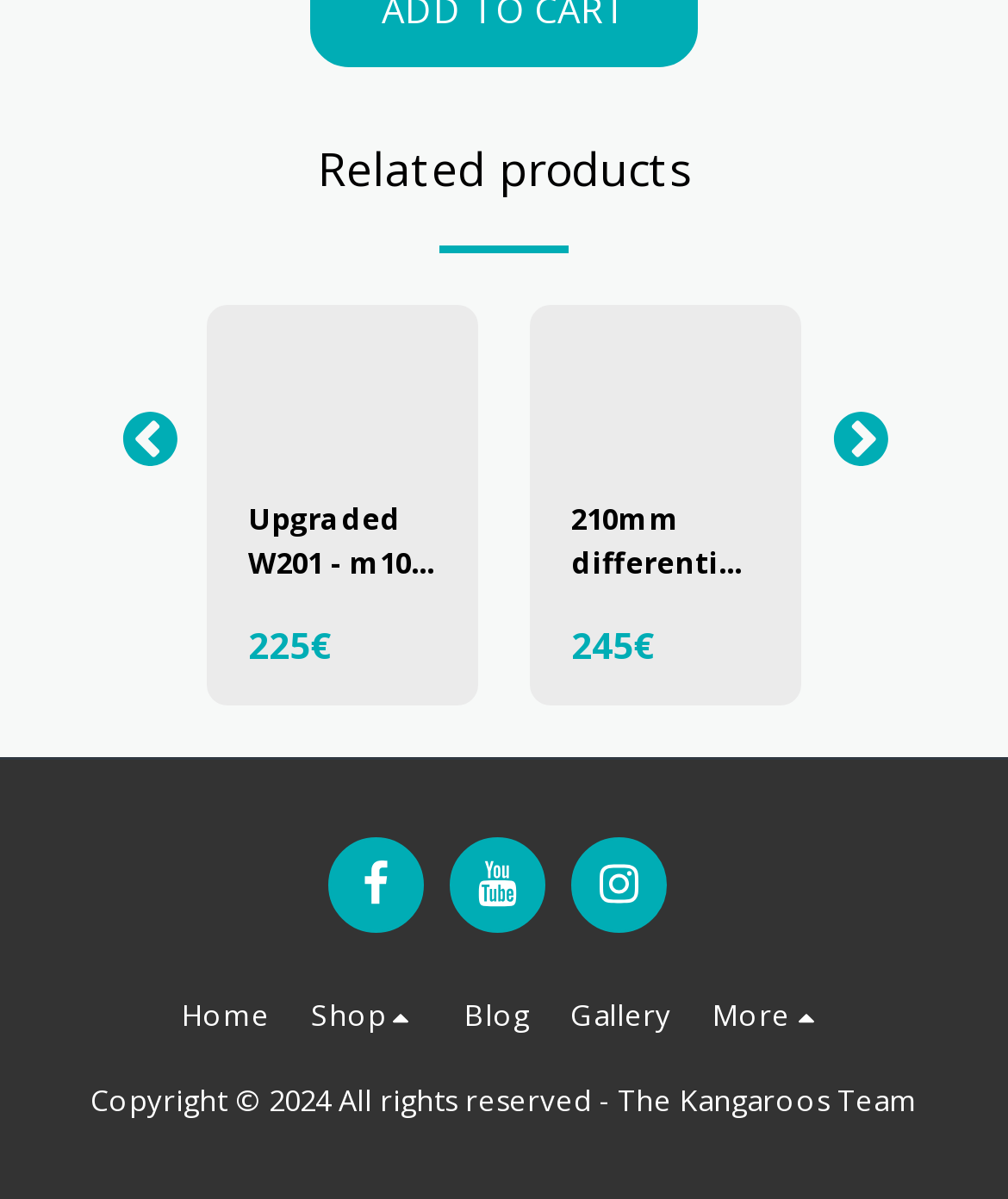What is the price of the Upgraded W201 product?
Answer the question in a detailed and comprehensive manner.

The price of the Upgraded W201 product can be found in the generic element with the text 'Upgraded W201 - m103 2.6 - 185mm Differential Cover 225€'. The price is mentioned as 225€.